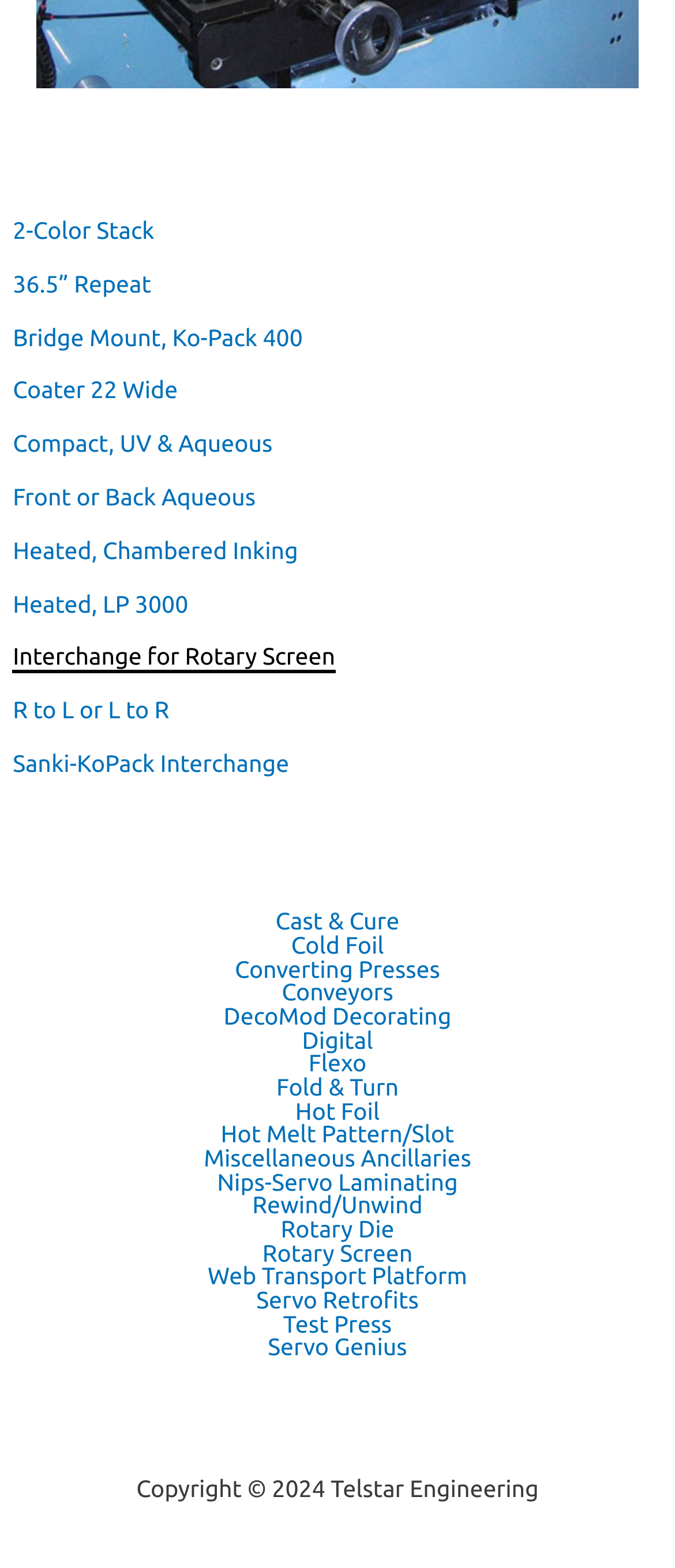Calculate the bounding box coordinates of the UI element given the description: "2-Color Stack".

[0.019, 0.138, 0.229, 0.156]